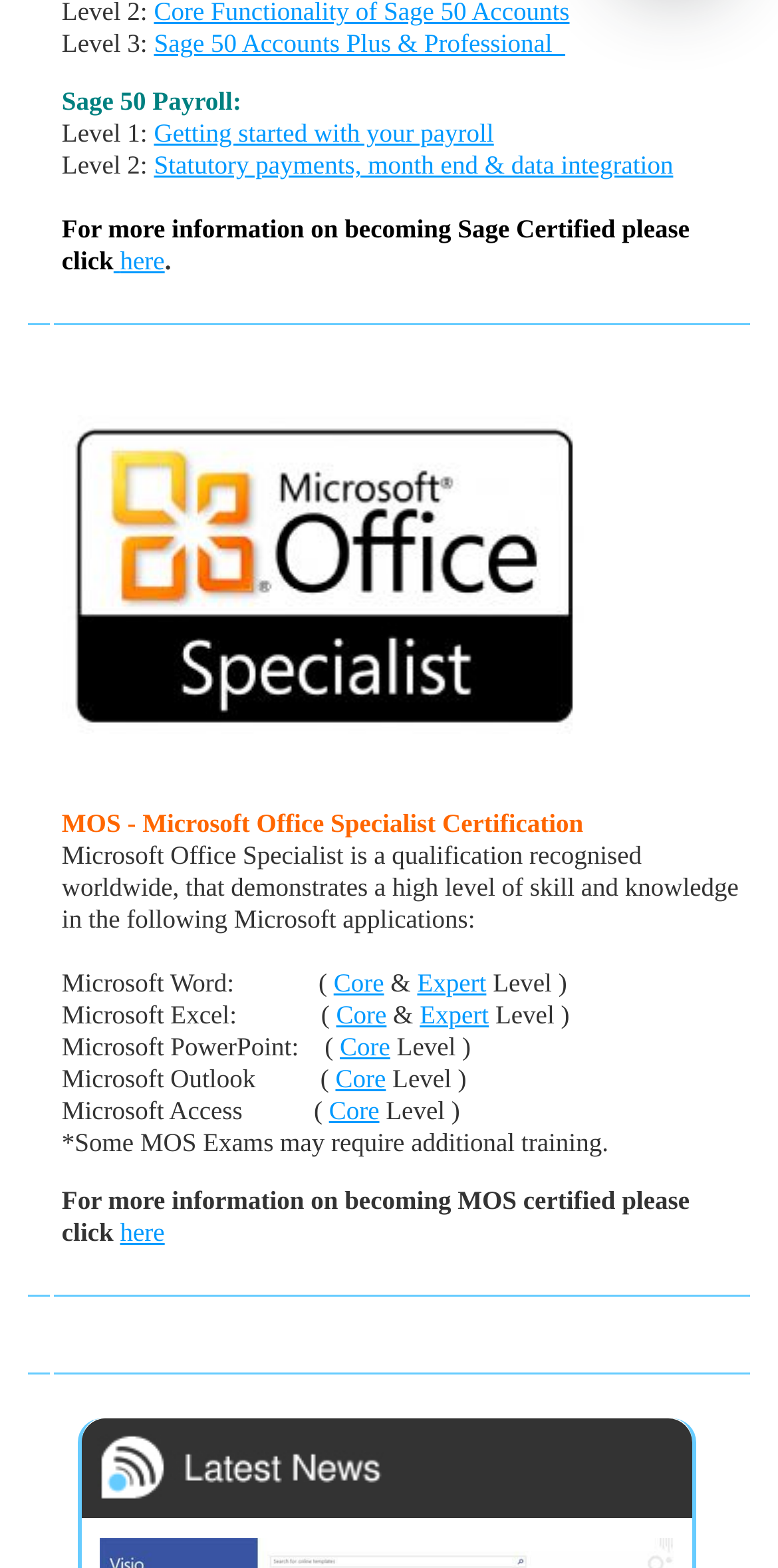Find the bounding box coordinates for the area that should be clicked to accomplish the instruction: "Click Statutory payments, month end & data integration".

[0.198, 0.096, 0.865, 0.115]